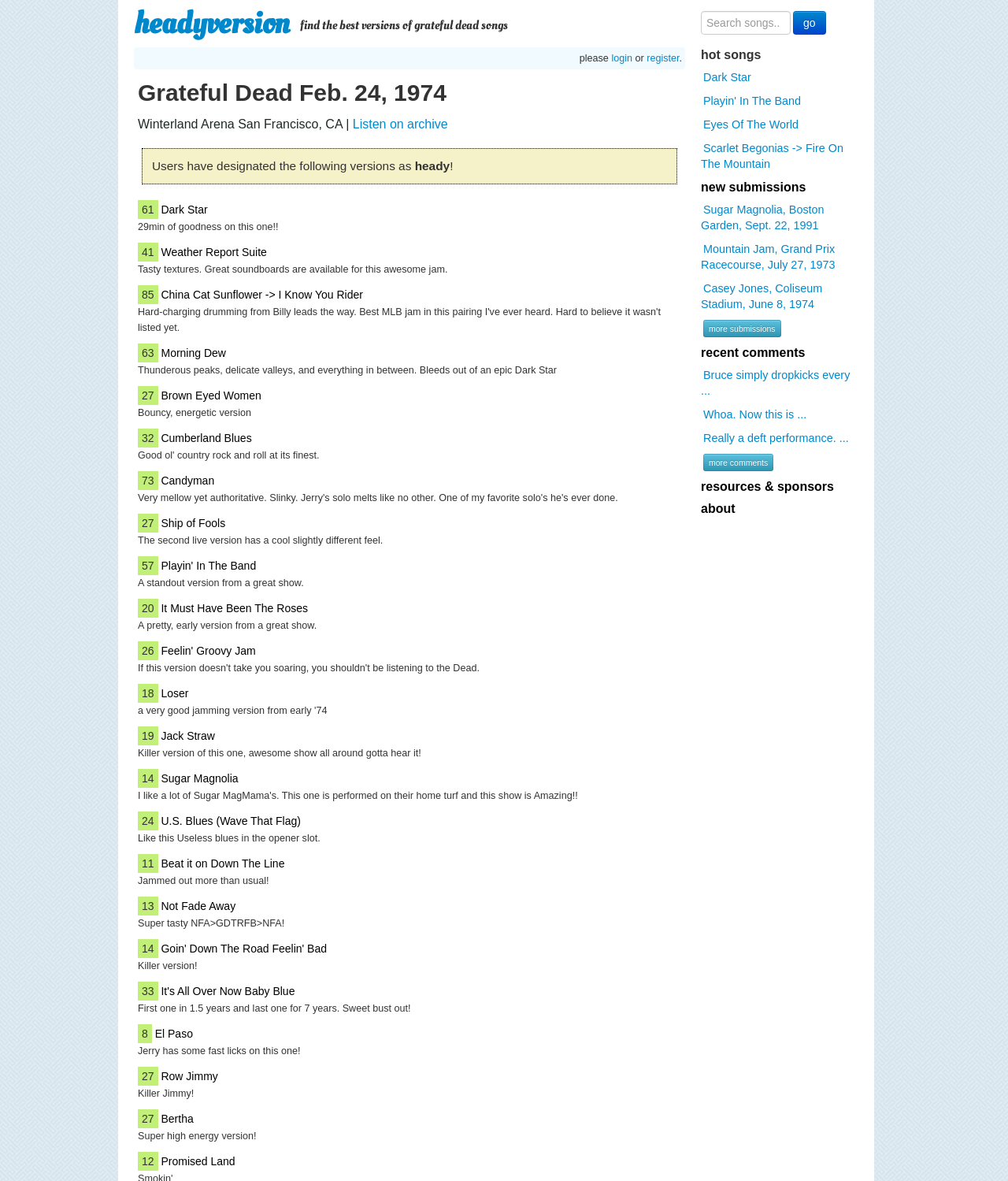How many songs are listed on the webpage?
Relying on the image, give a concise answer in one word or a brief phrase.

29